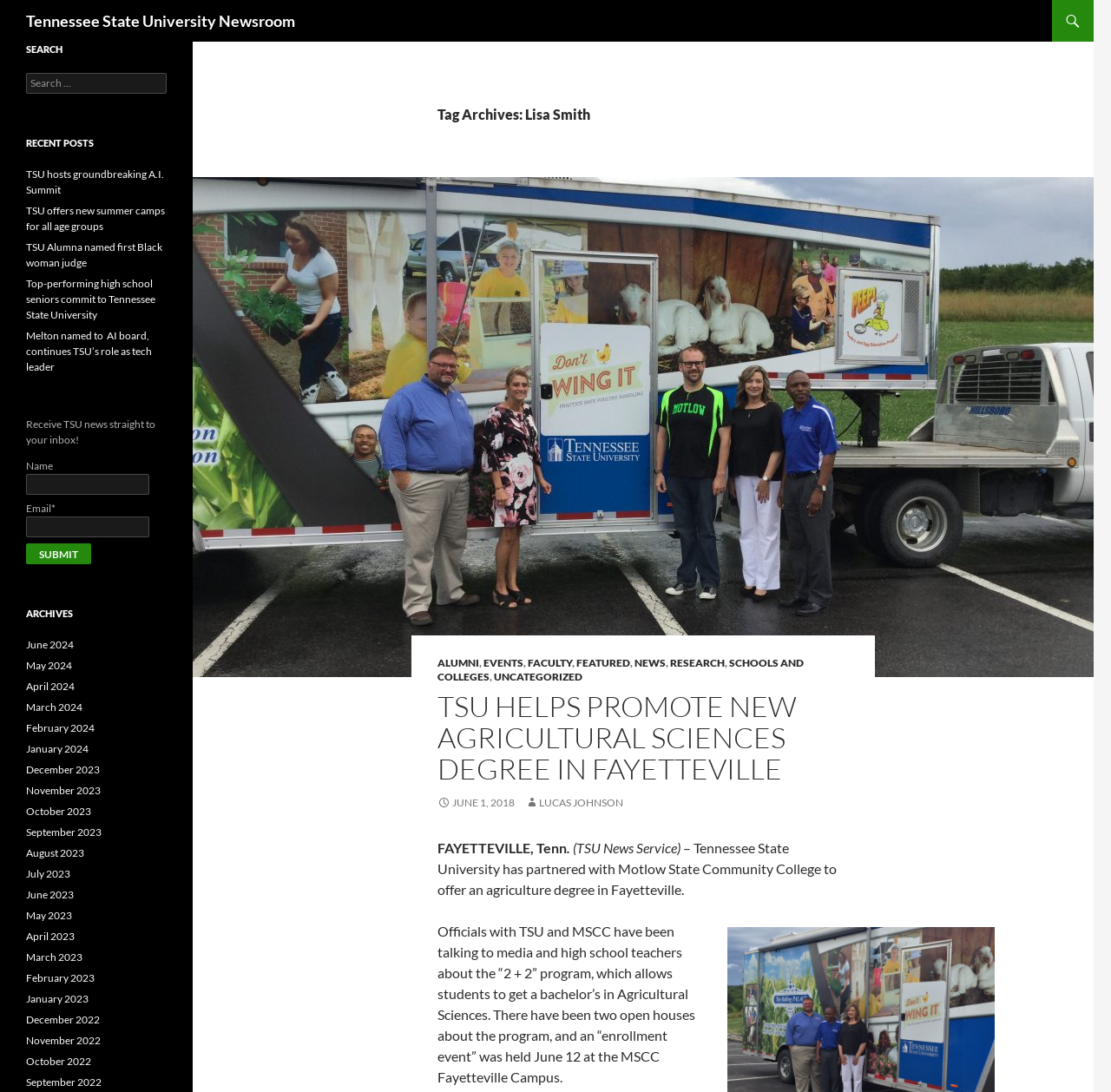Can you find the bounding box coordinates for the element that needs to be clicked to execute this instruction: "Read recent post about TSU hosts groundbreaking A.I. Summit"? The coordinates should be given as four float numbers between 0 and 1, i.e., [left, top, right, bottom].

[0.023, 0.153, 0.148, 0.18]